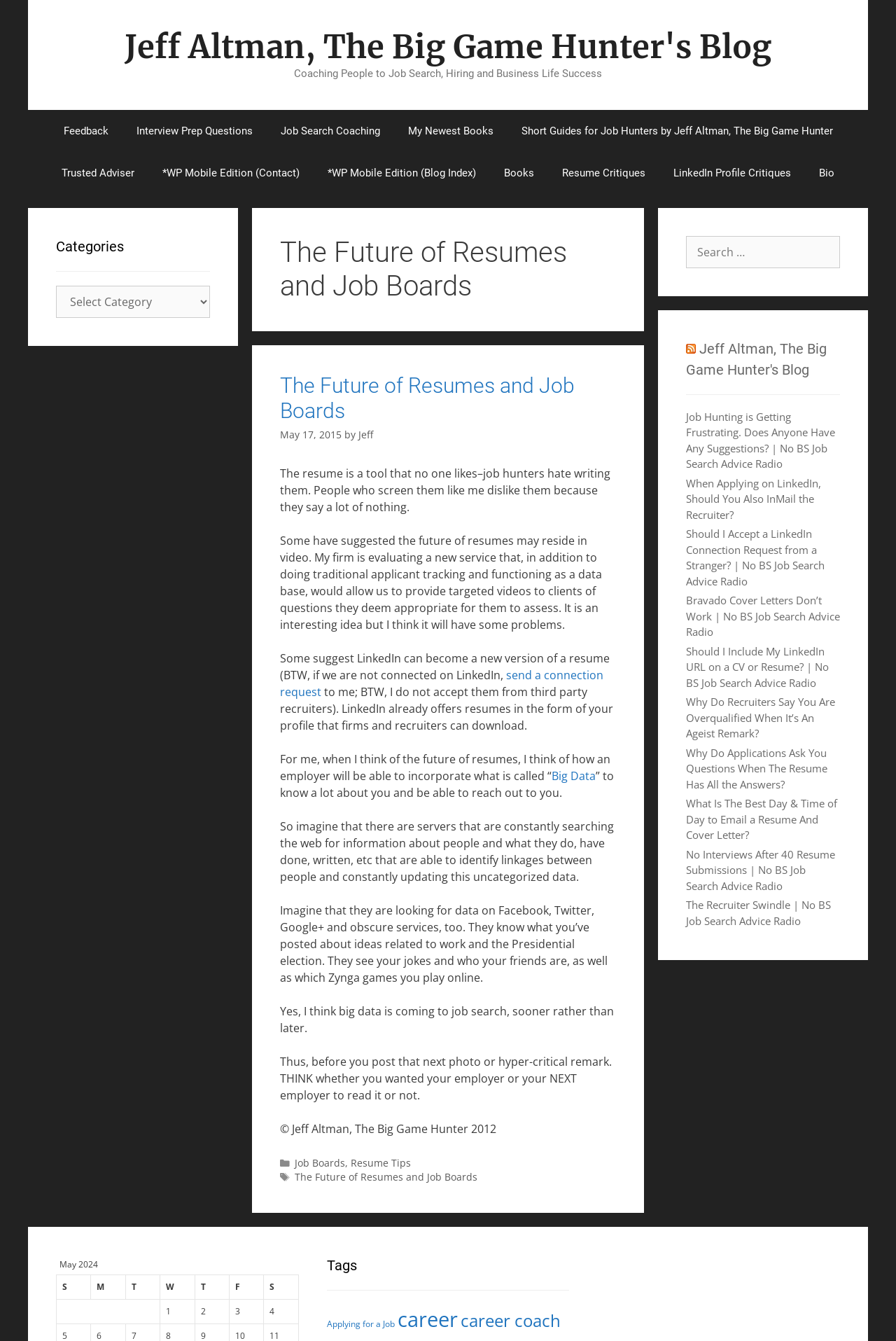Determine the bounding box of the UI element mentioned here: "*WP Mobile Edition (Blog Index)". The coordinates must be in the format [left, top, right, bottom] with values ranging from 0 to 1.

[0.35, 0.113, 0.547, 0.144]